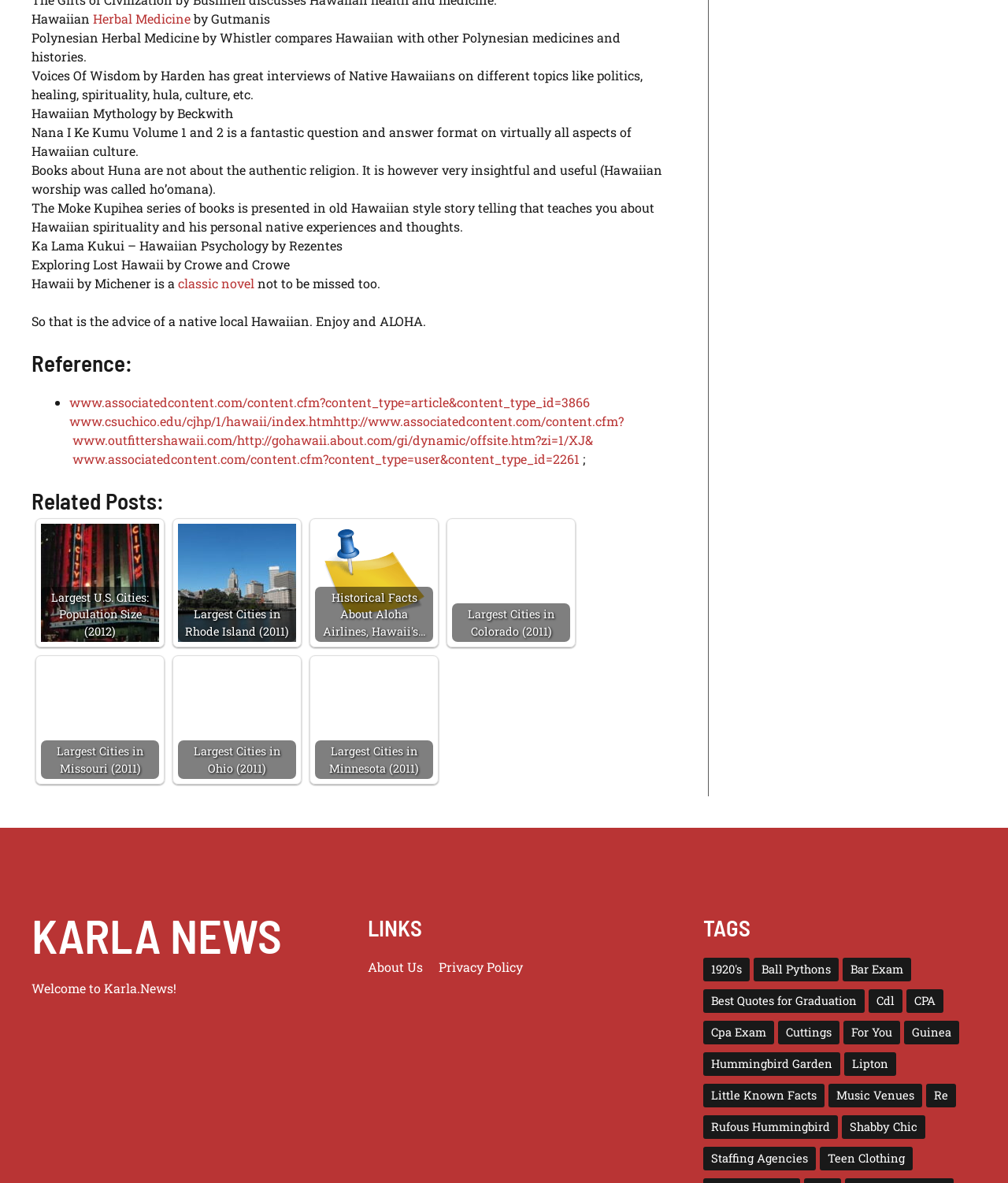Identify the bounding box coordinates of the specific part of the webpage to click to complete this instruction: "Click on 'About Us'".

[0.365, 0.81, 0.419, 0.824]